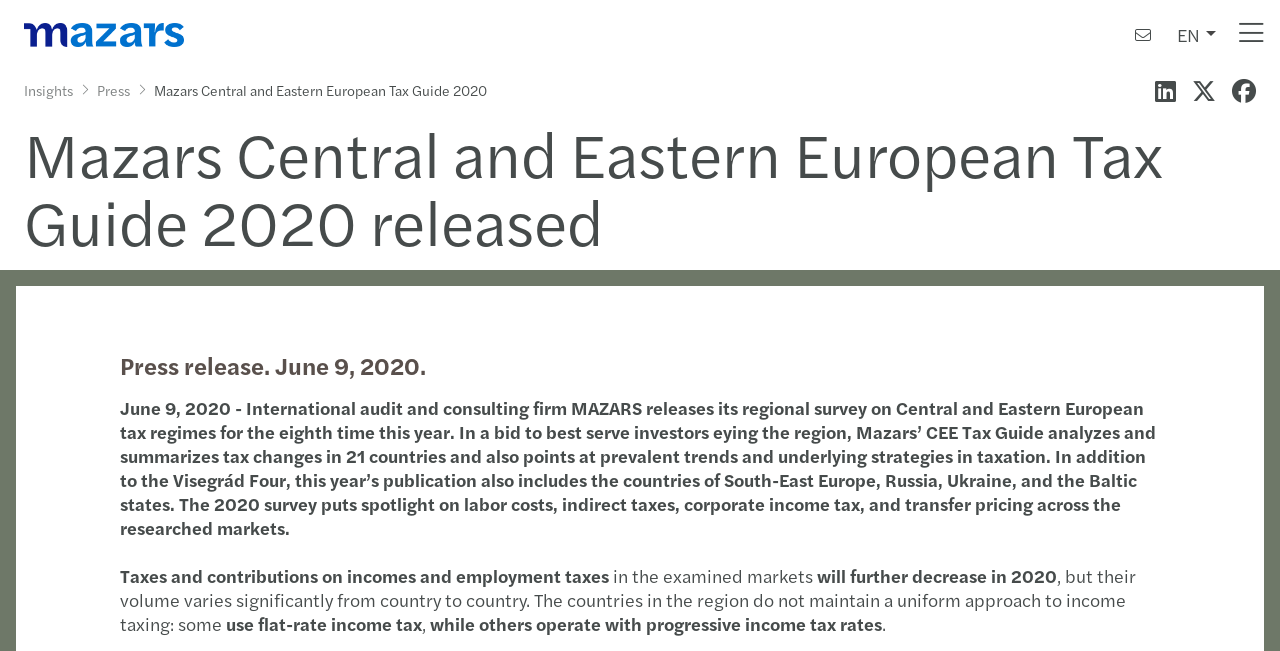Please identify the bounding box coordinates of the region to click in order to complete the task: "Search for something". The coordinates must be four float numbers between 0 and 1, specified as [left, top, right, bottom].

[0.066, 0.019, 0.867, 0.075]